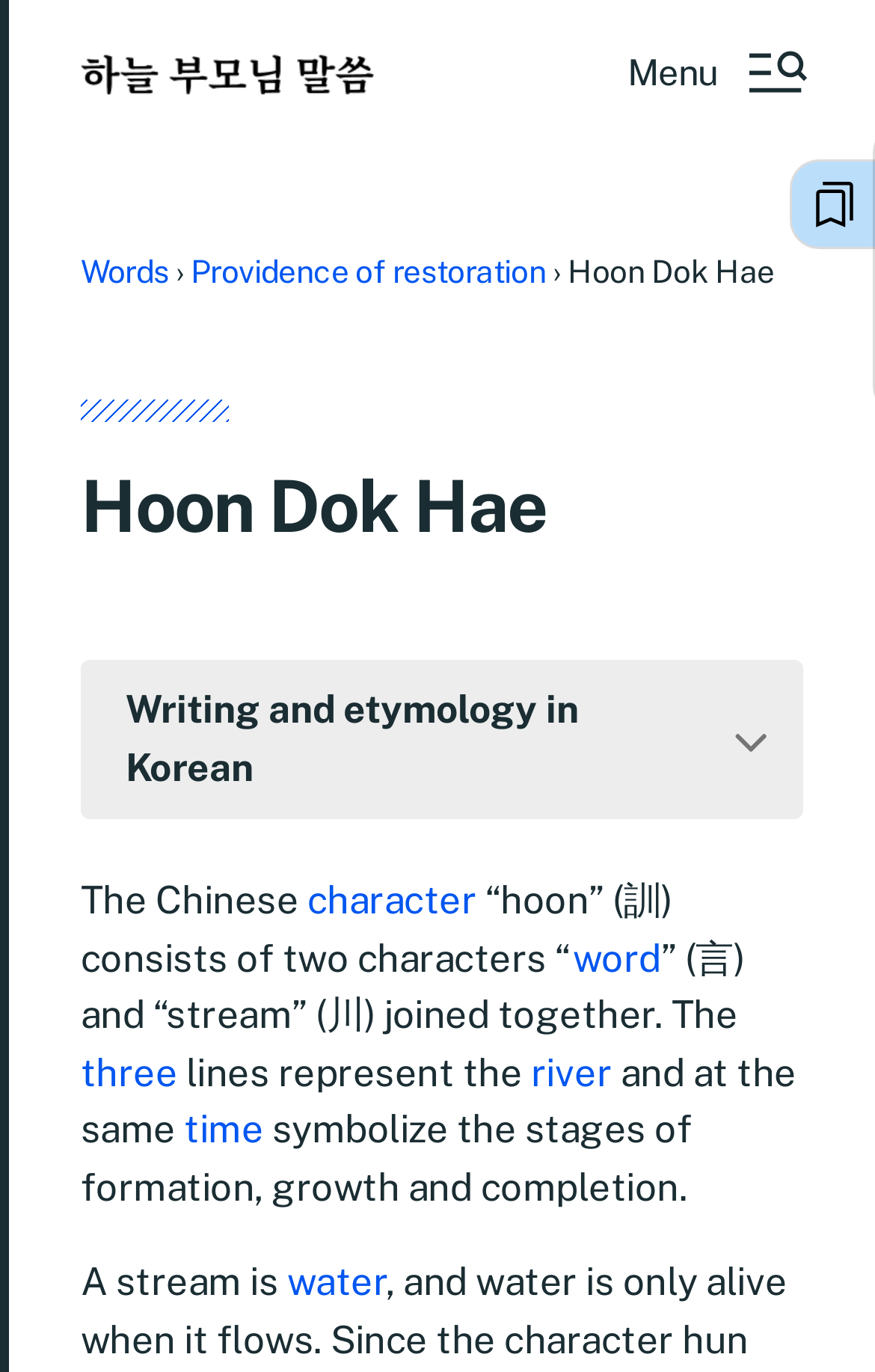Can you pinpoint the bounding box coordinates for the clickable element required for this instruction: "Click the link to character"? The coordinates should be four float numbers between 0 and 1, i.e., [left, top, right, bottom].

[0.351, 0.64, 0.545, 0.673]